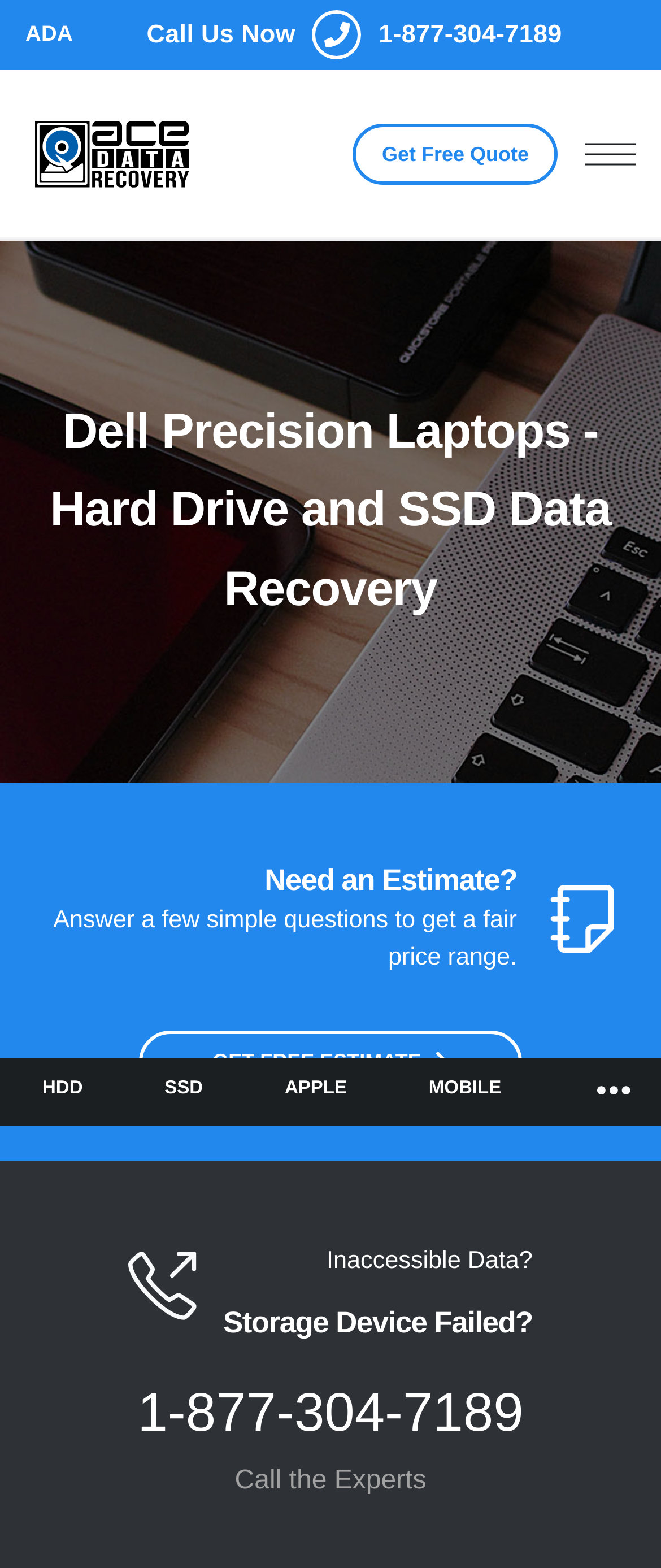Highlight the bounding box coordinates of the region I should click on to meet the following instruction: "Call the experts".

[0.355, 0.935, 0.645, 0.953]